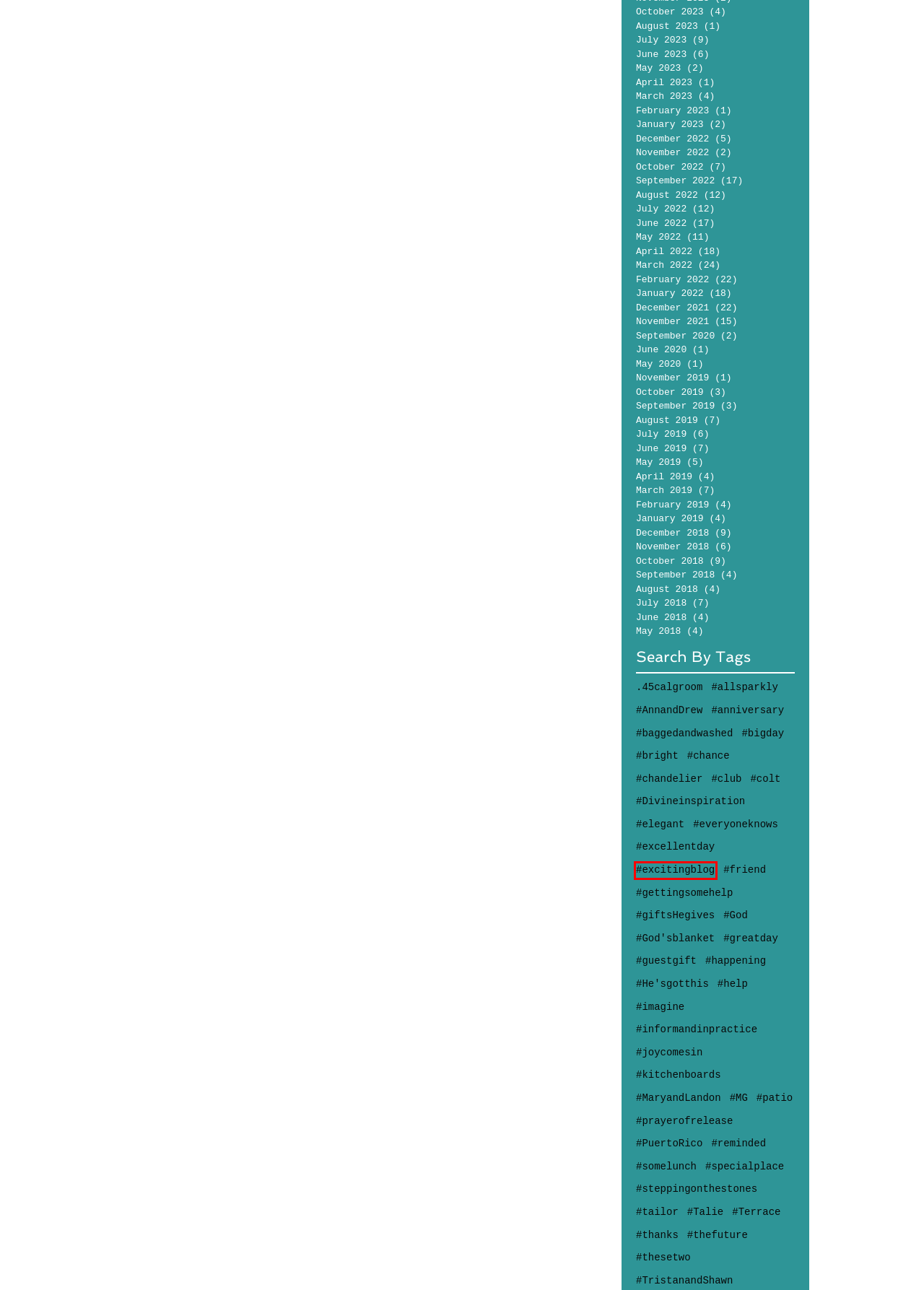With the provided screenshot showing a webpage and a red bounding box, determine which webpage description best fits the new page that appears after clicking the element inside the red box. Here are the options:
A. July - 2023
B. #Talie | caliberoak
C. #chandelier | caliberoak
D. #allsparkly | caliberoak
E. #steppingonthestones | caliberoak
F. #thefuture | caliberoak
G. May - 2022
H. #excitingblog | caliberoak

H